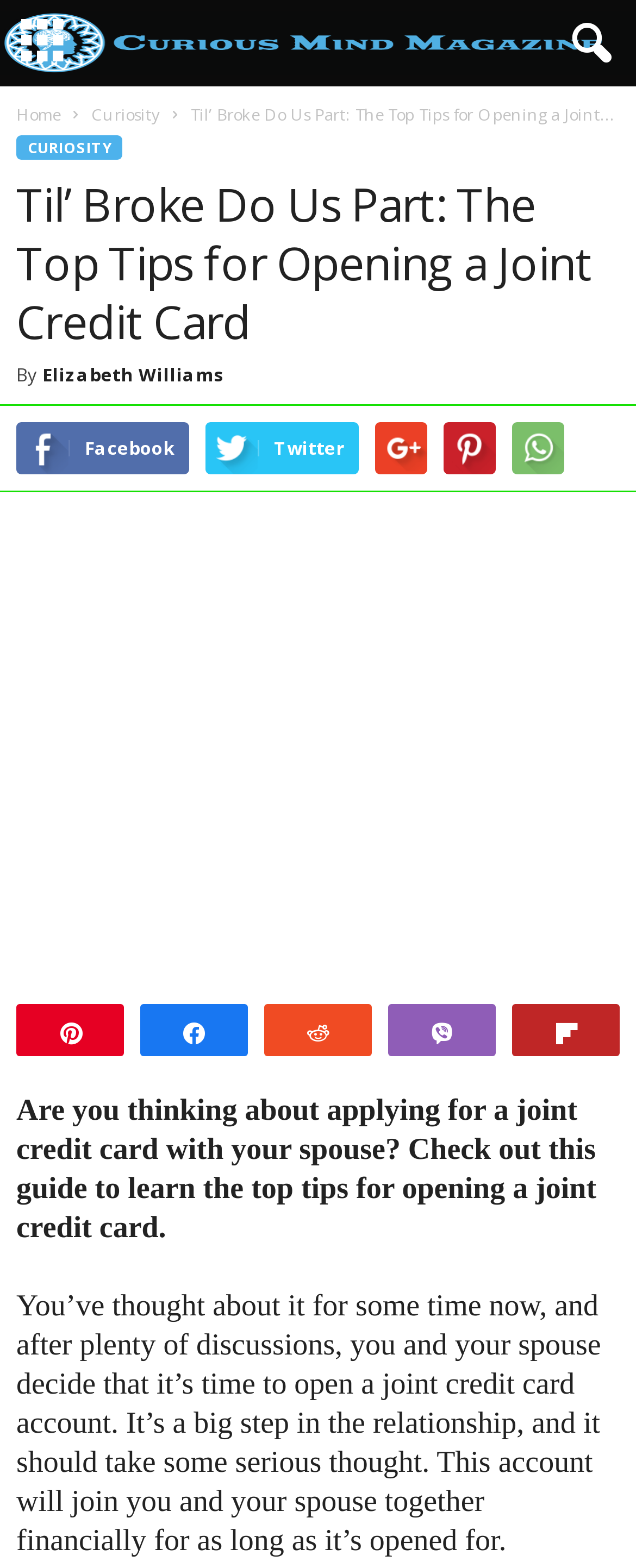Identify and provide the title of the webpage.

Til’ Broke Do Us Part: The Top Tips for Opening a Joint Credit Card